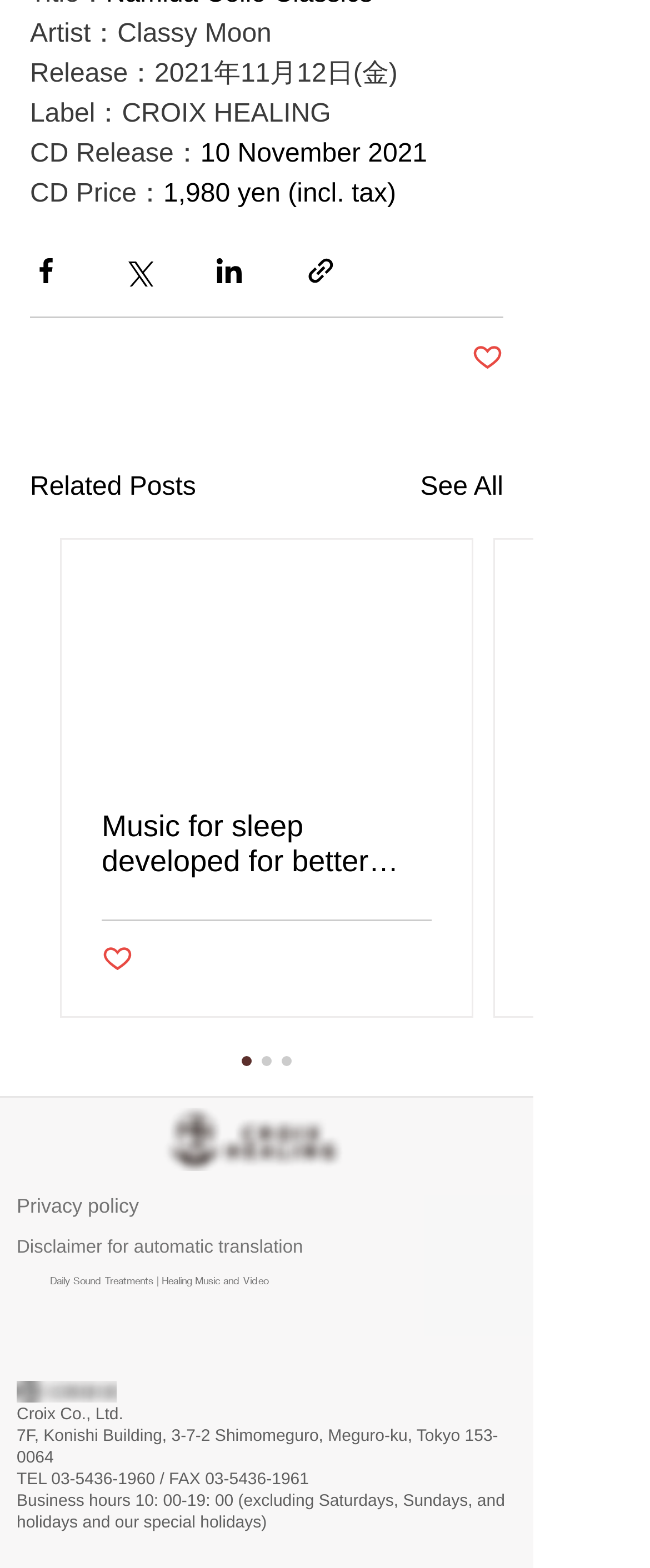Determine the bounding box coordinates of the area to click in order to meet this instruction: "Contact via phone".

[0.079, 0.938, 0.239, 0.95]